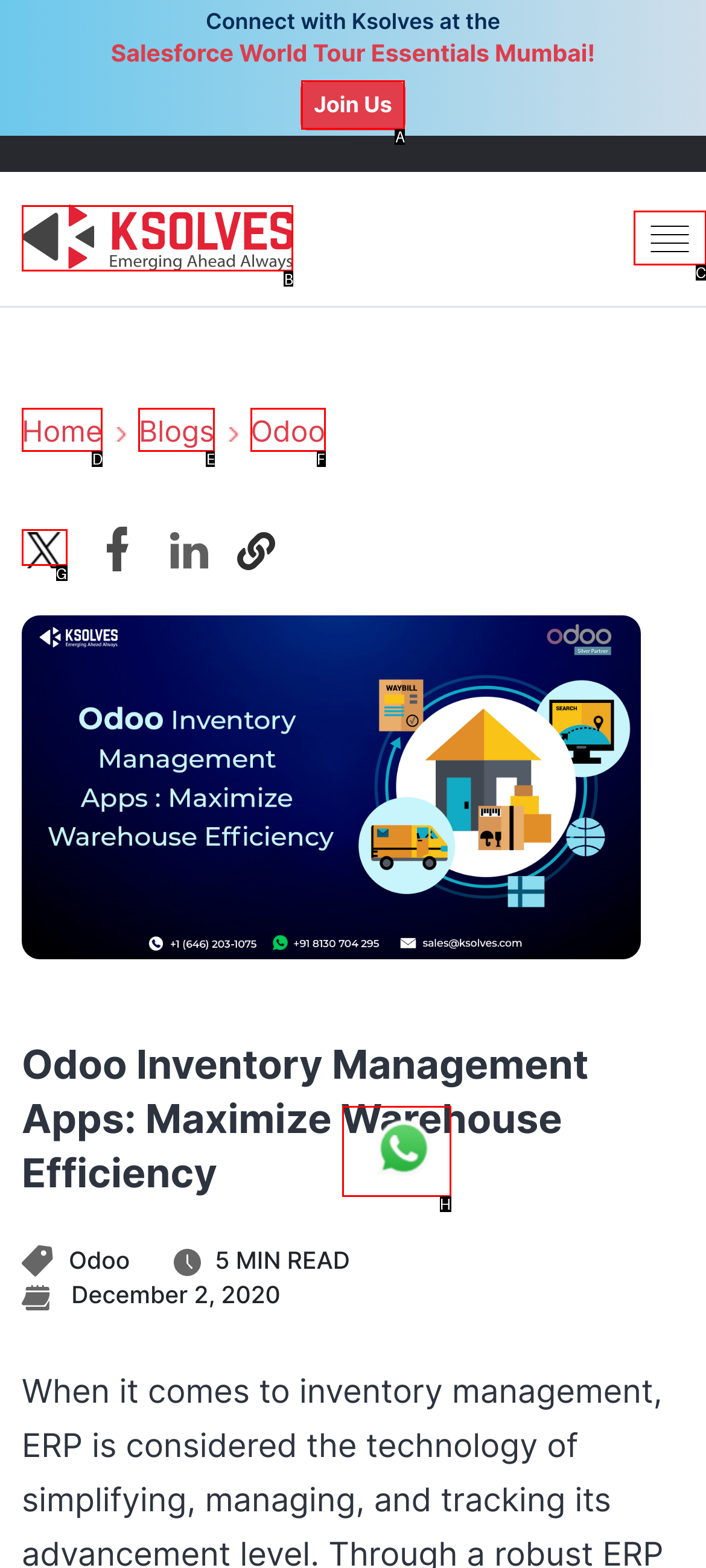Which UI element should you click on to achieve the following task: Go to Homepage? Provide the letter of the correct option.

B